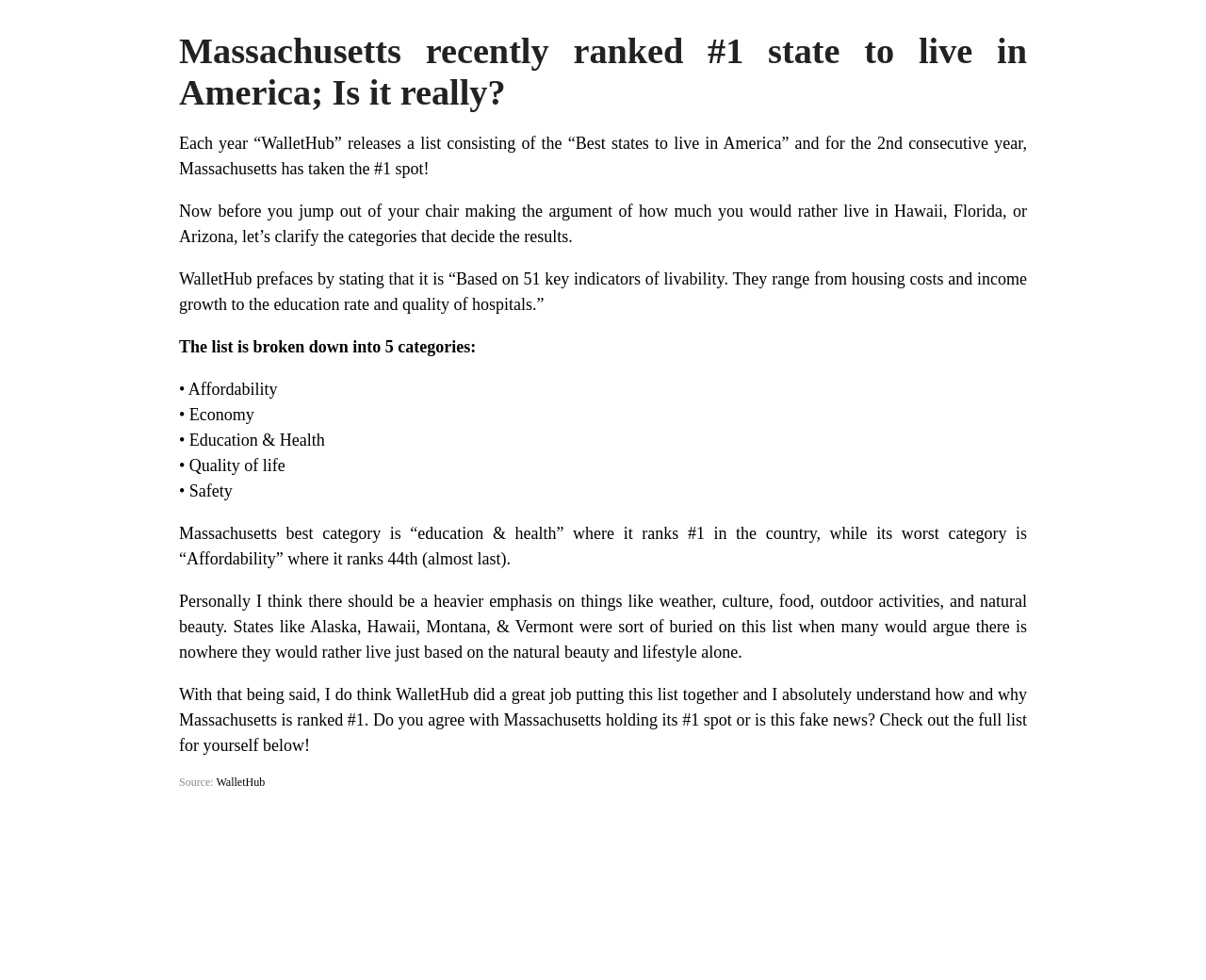Please determine the bounding box of the UI element that matches this description: WalletHub. The coordinates should be given as (top-left x, top-left y, bottom-right x, bottom-right y), with all values between 0 and 1.

[0.179, 0.791, 0.22, 0.804]